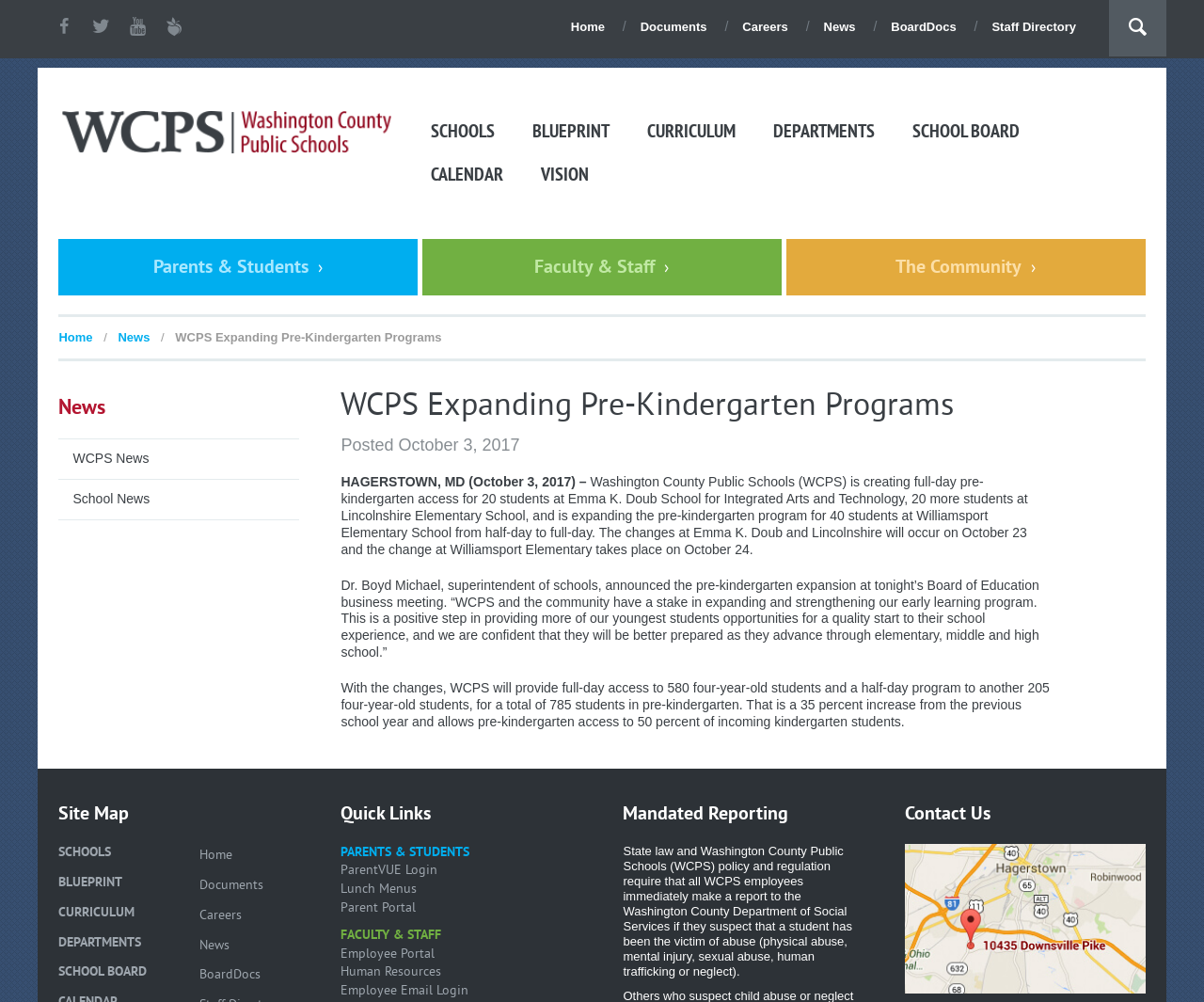Given the description of the UI element: "Schools", predict the bounding box coordinates in the form of [left, top, right, bottom], with each value being a float between 0 and 1.

[0.344, 0.109, 0.425, 0.153]